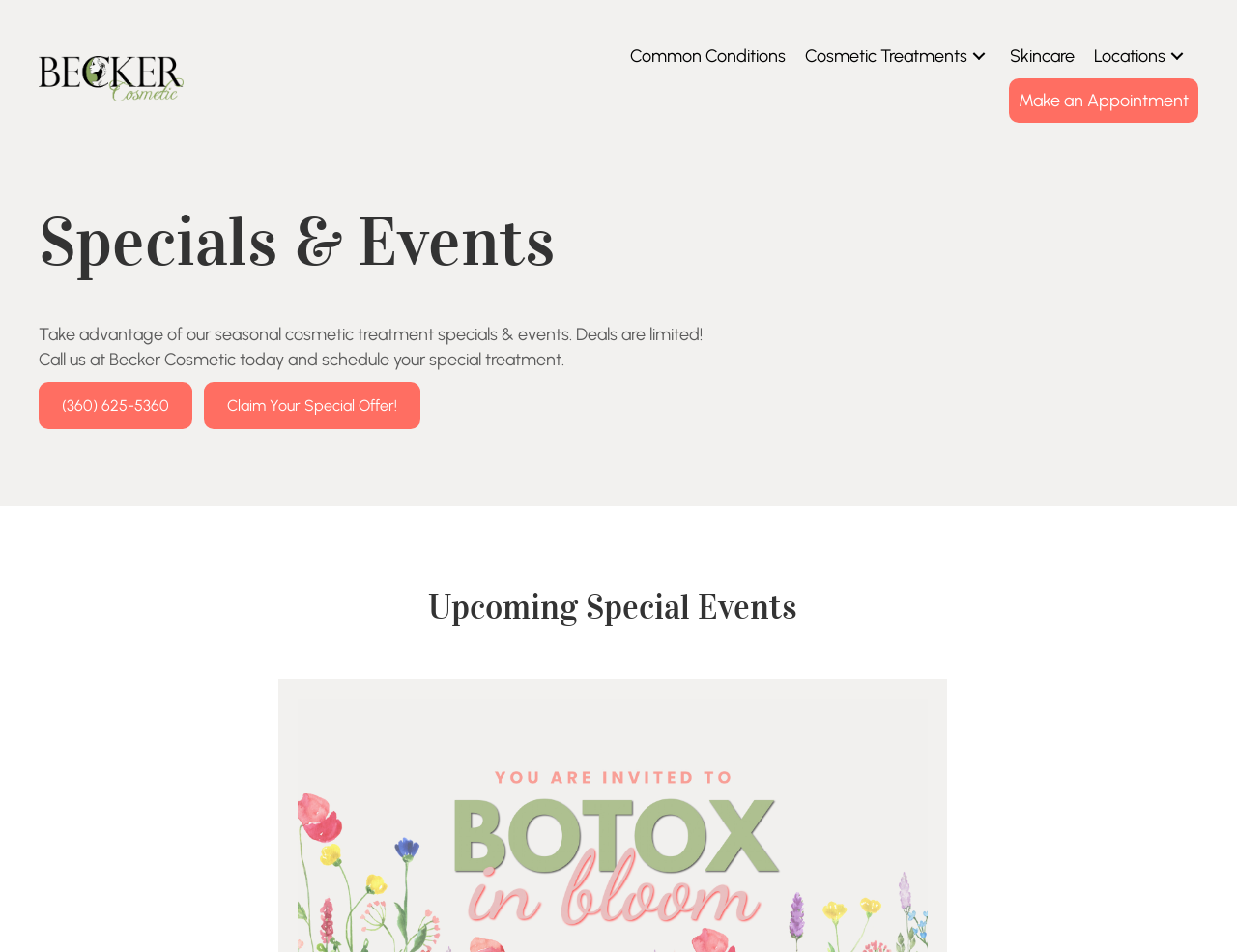Determine the bounding box coordinates for the region that must be clicked to execute the following instruction: "View editorial policy".

None